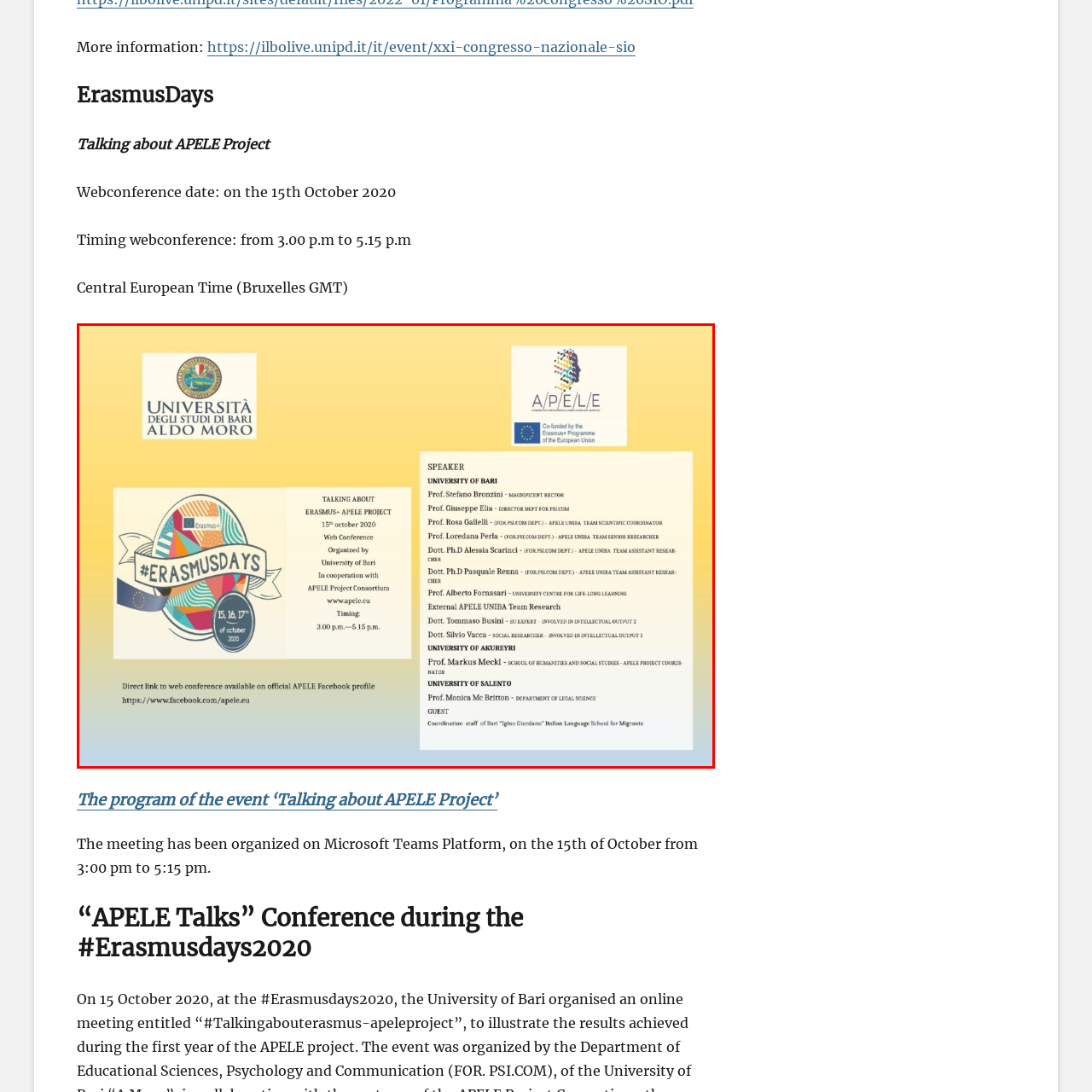What is the hashtag used to promote the event? Analyze the image within the red bounding box and give a one-word or short-phrase response.

#ErasmusDays